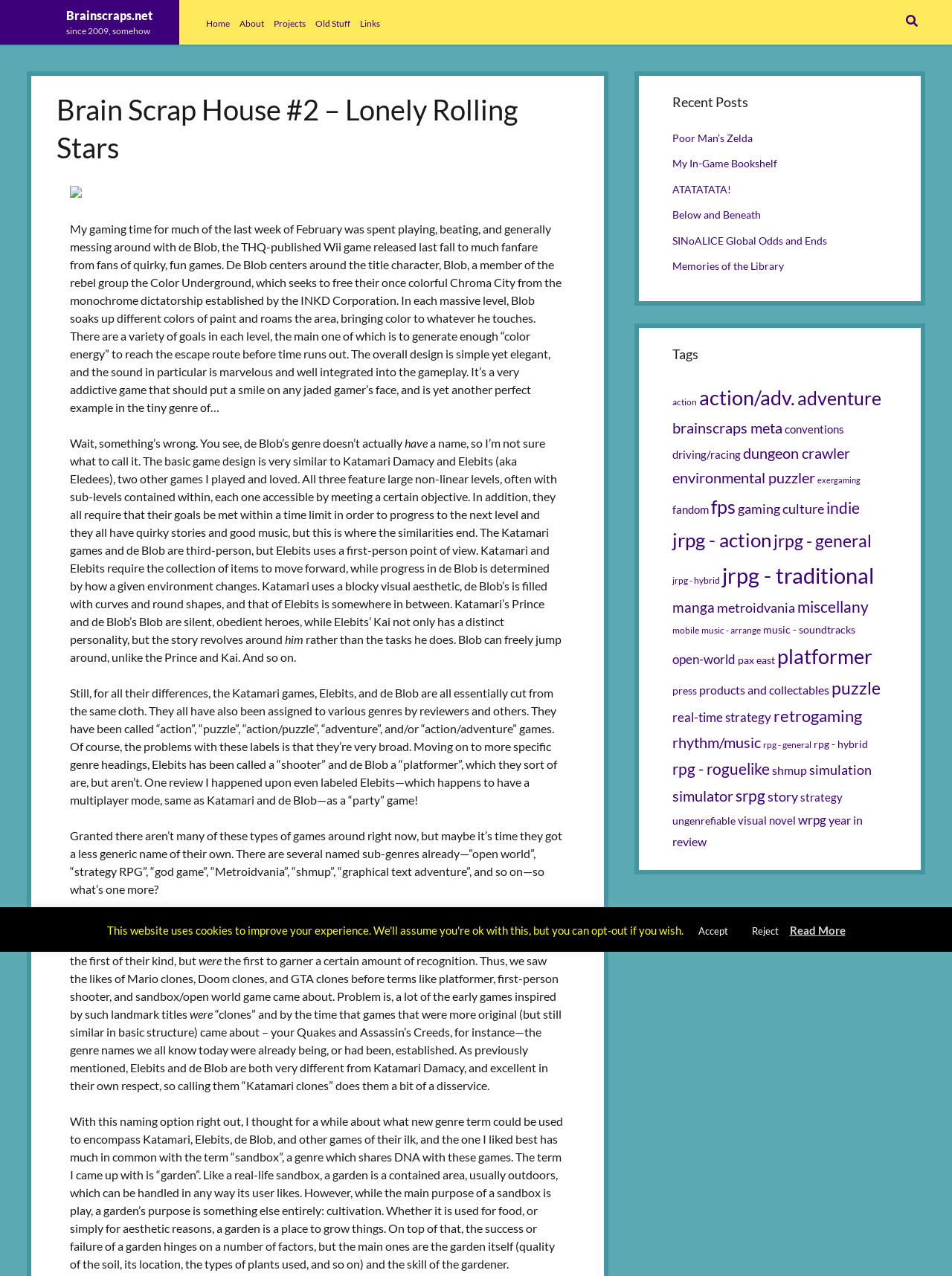What is the text of the webpage's headline?

Brain Scrap House #2 – Lonely Rolling Stars